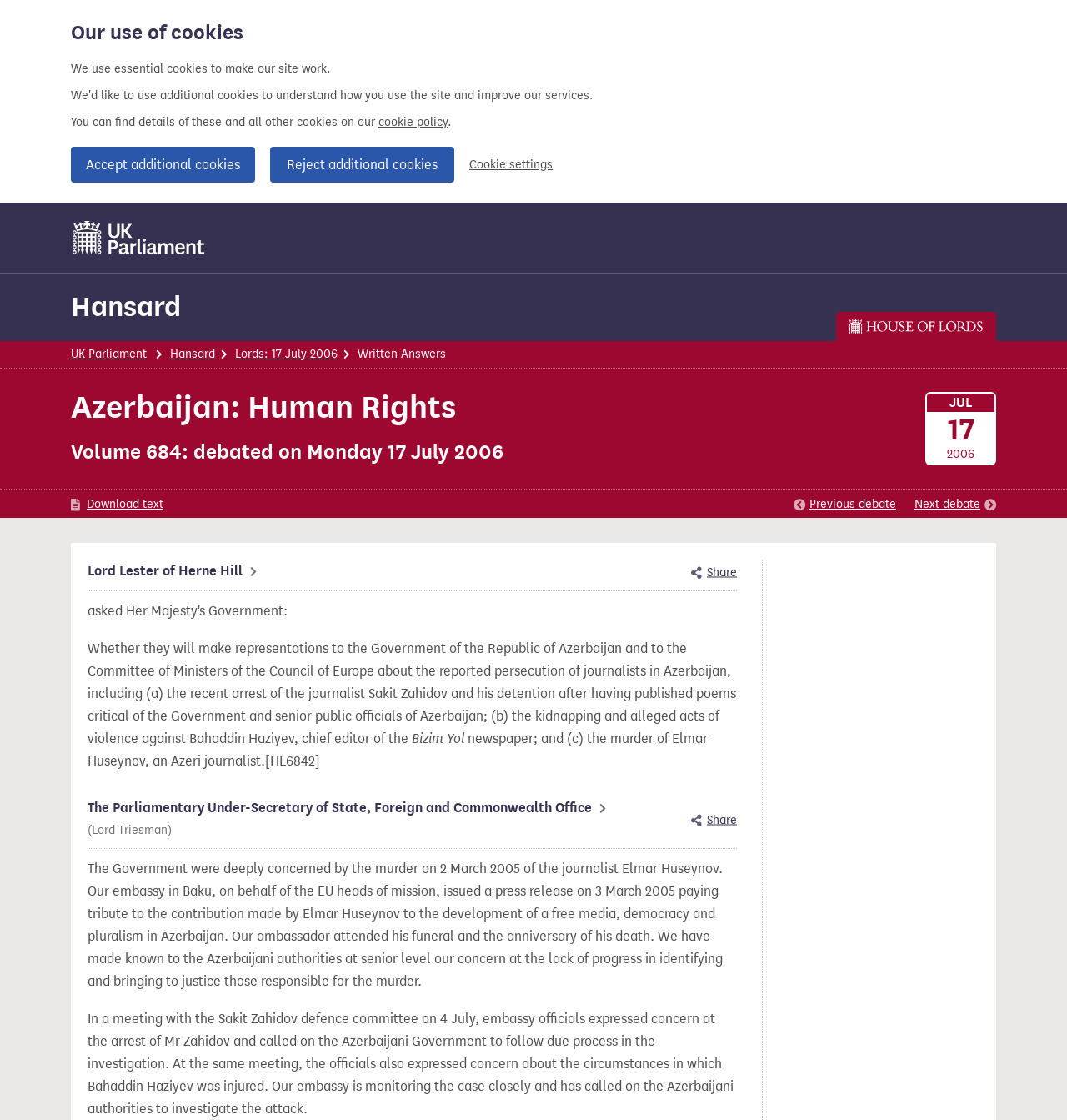Give a concise answer using only one word or phrase for this question:
What is the name of the journalist who was murdered?

Elmar Huseynov